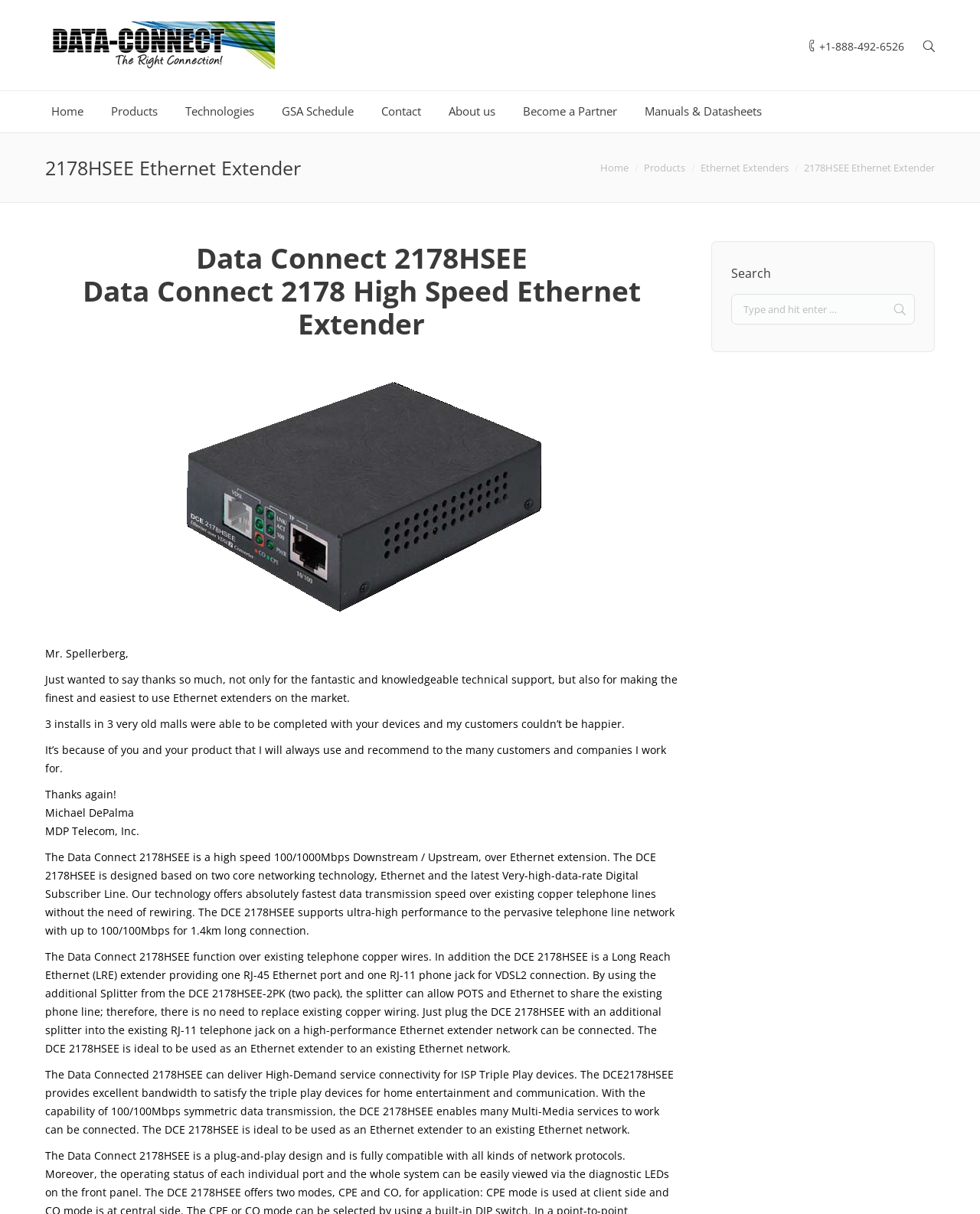Please identify the bounding box coordinates of the region to click in order to complete the task: "Click the 'Contact' link". The coordinates must be four float numbers between 0 and 1, specified as [left, top, right, bottom].

[0.38, 0.081, 0.439, 0.103]